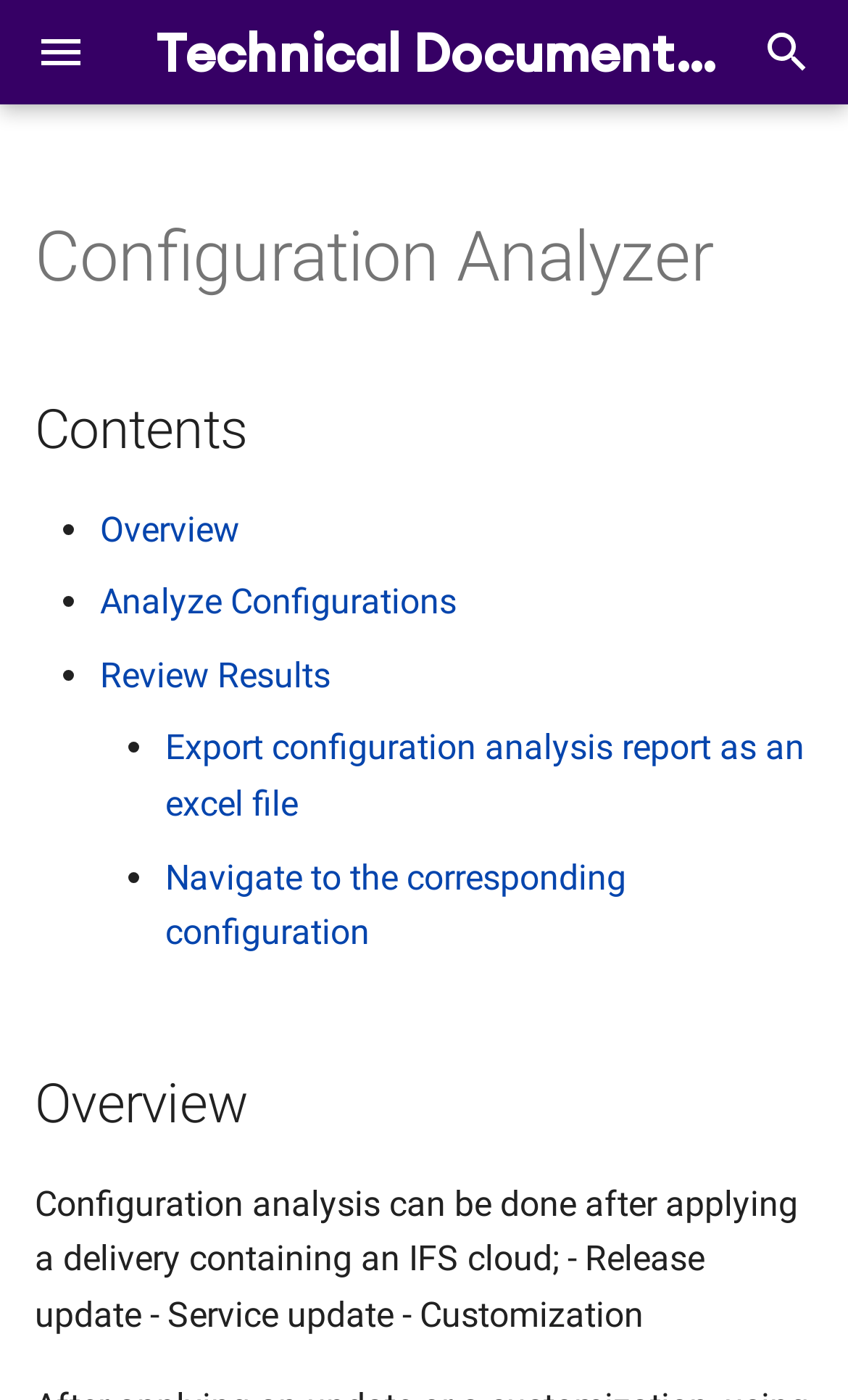Please specify the bounding box coordinates of the element that should be clicked to execute the given instruction: 'Export configuration analysis report as an excel file'. Ensure the coordinates are four float numbers between 0 and 1, expressed as [left, top, right, bottom].

[0.195, 0.519, 0.949, 0.589]